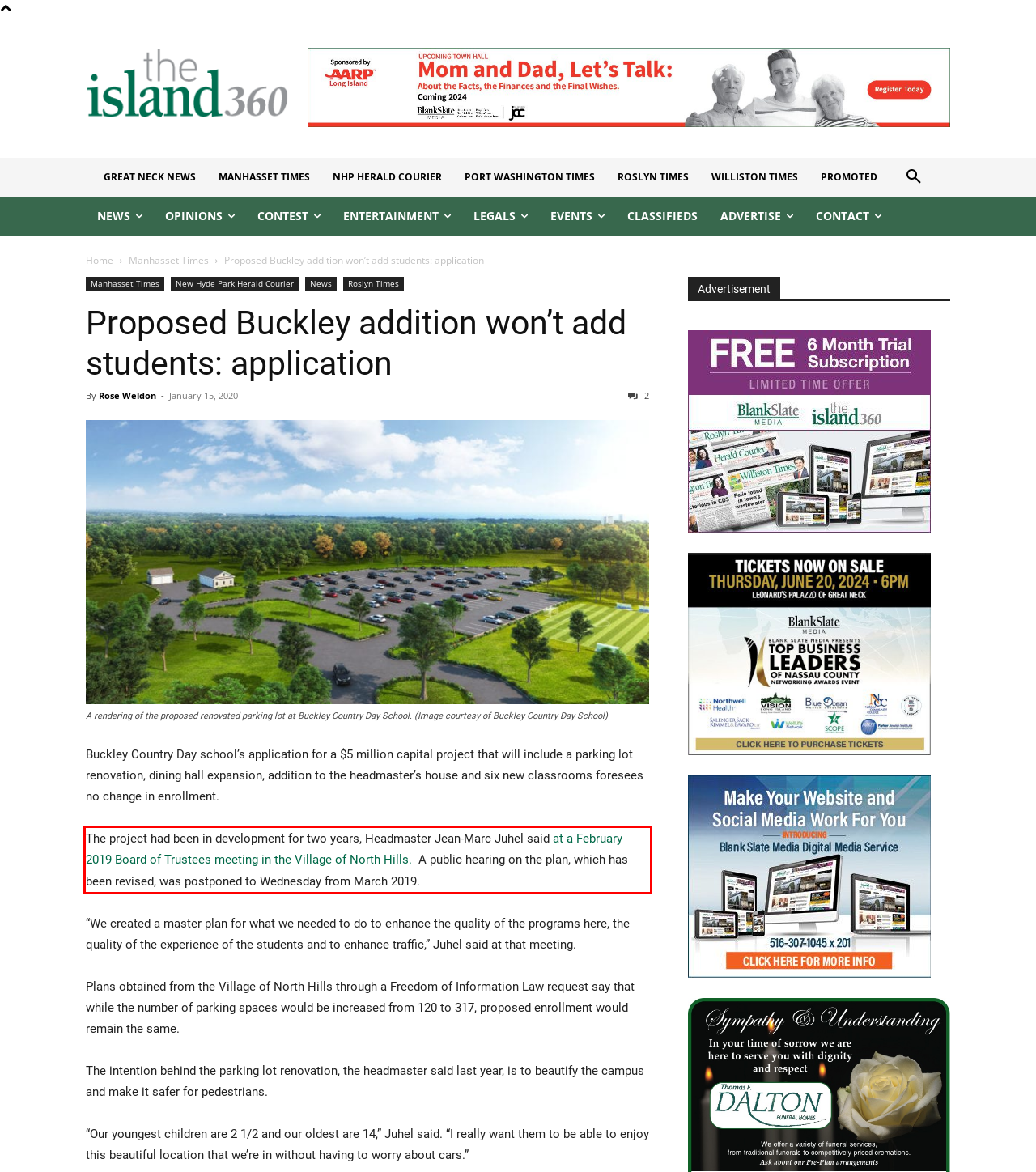In the screenshot of the webpage, find the red bounding box and perform OCR to obtain the text content restricted within this red bounding box.

The project had been in development for two years, Headmaster Jean-Marc Juhel said at a February 2019 Board of Trustees meeting in the Village of North Hills. A public hearing on the plan, which has been revised, was postponed to Wednesday from March 2019.